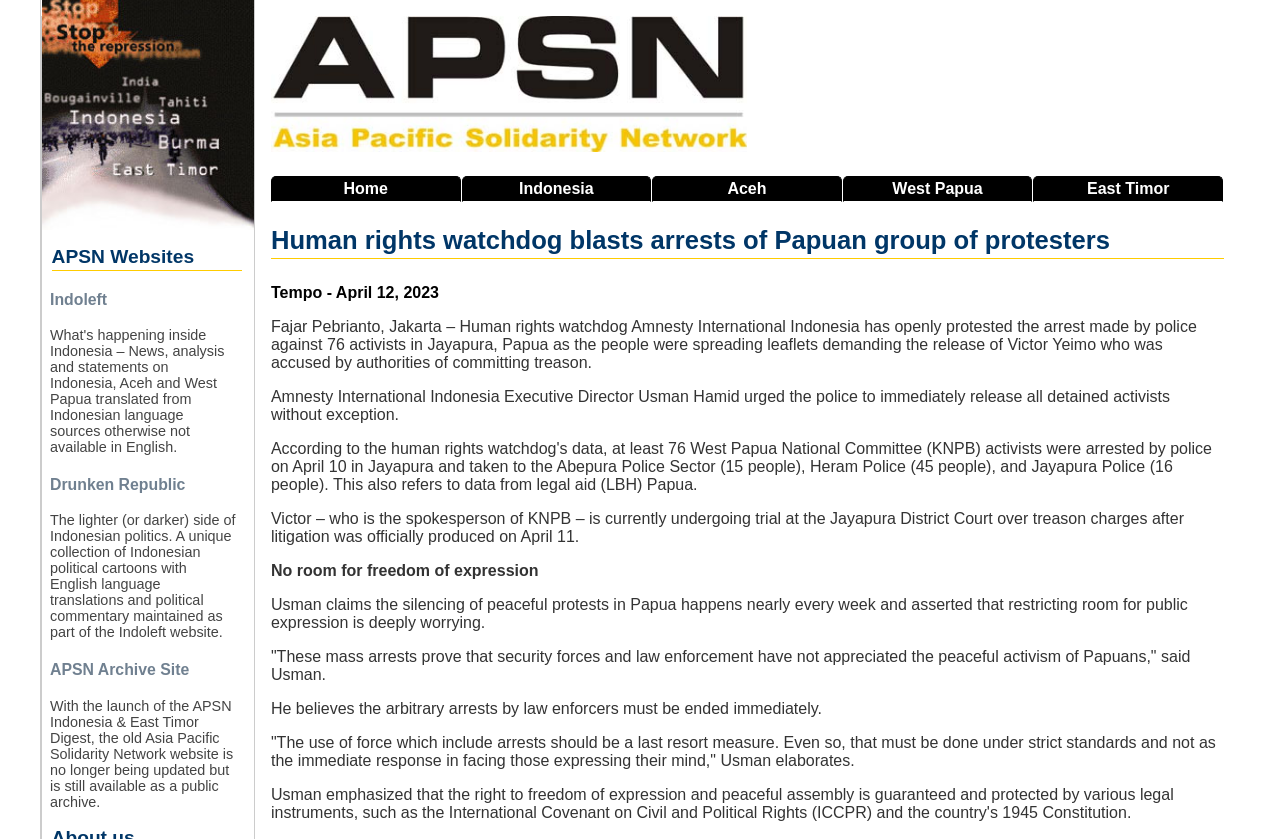Answer the question with a brief word or phrase:
What is the name of the human rights watchdog?

Amnesty International Indonesia